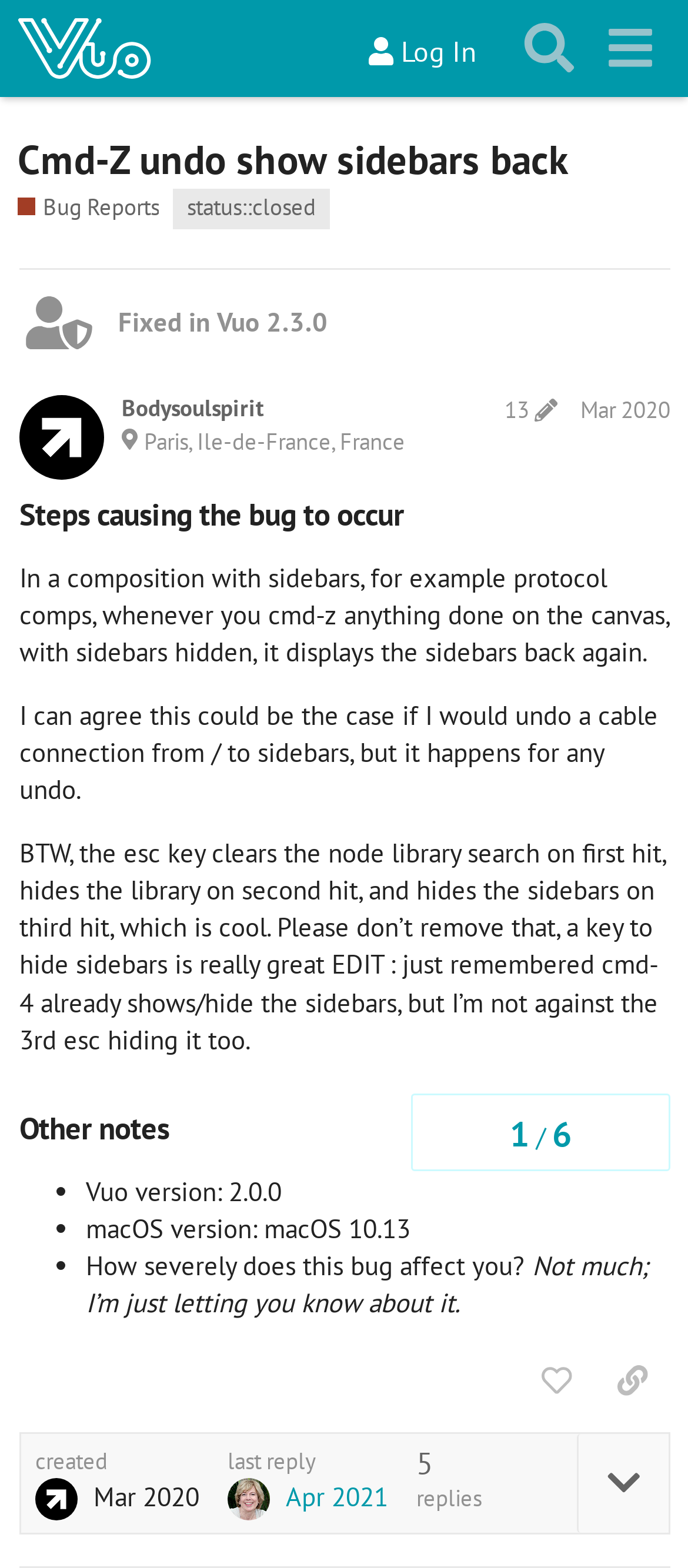Find the bounding box coordinates of the element I should click to carry out the following instruction: "Like this post".

[0.753, 0.86, 0.864, 0.902]